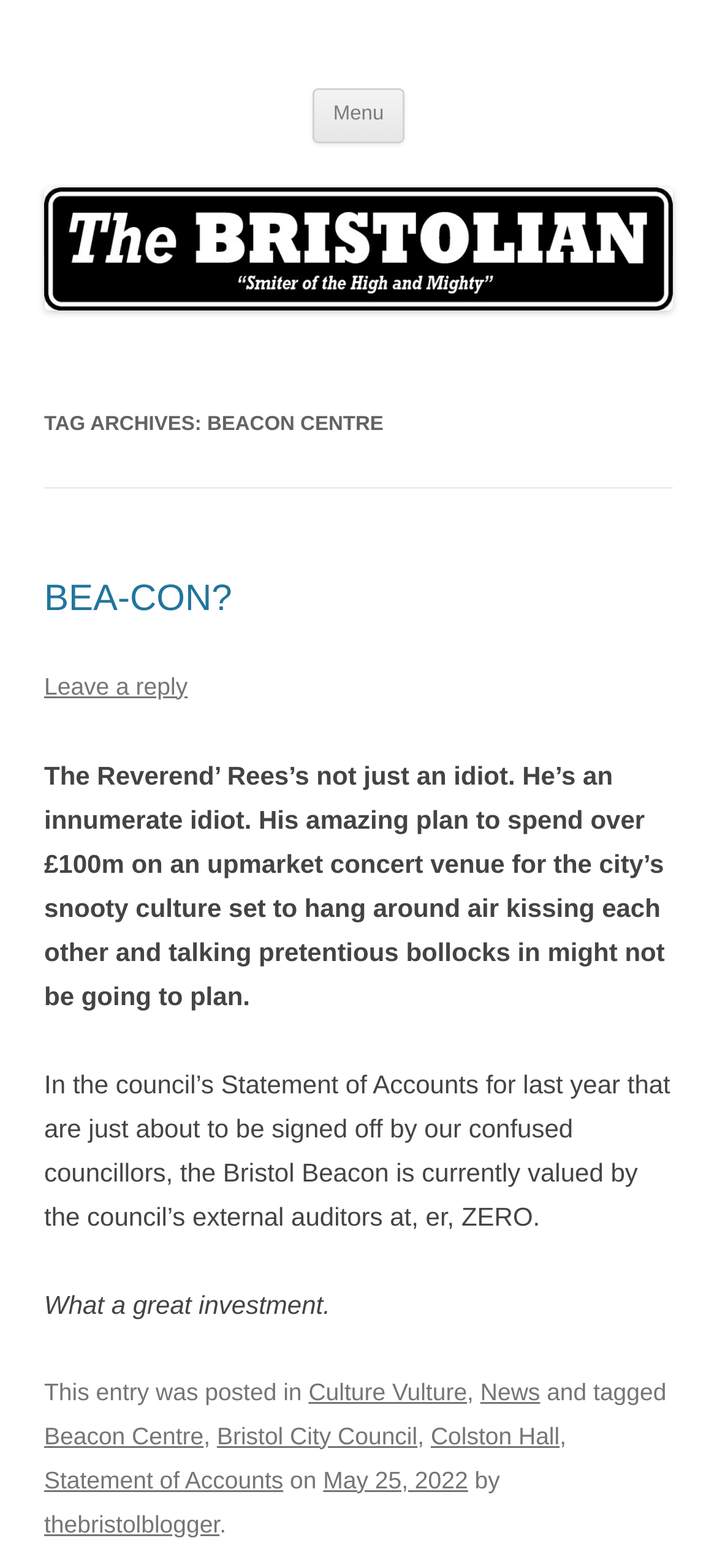What is the name of the concert venue mentioned in the article?
Provide a short answer using one word or a brief phrase based on the image.

Bristol Beacon